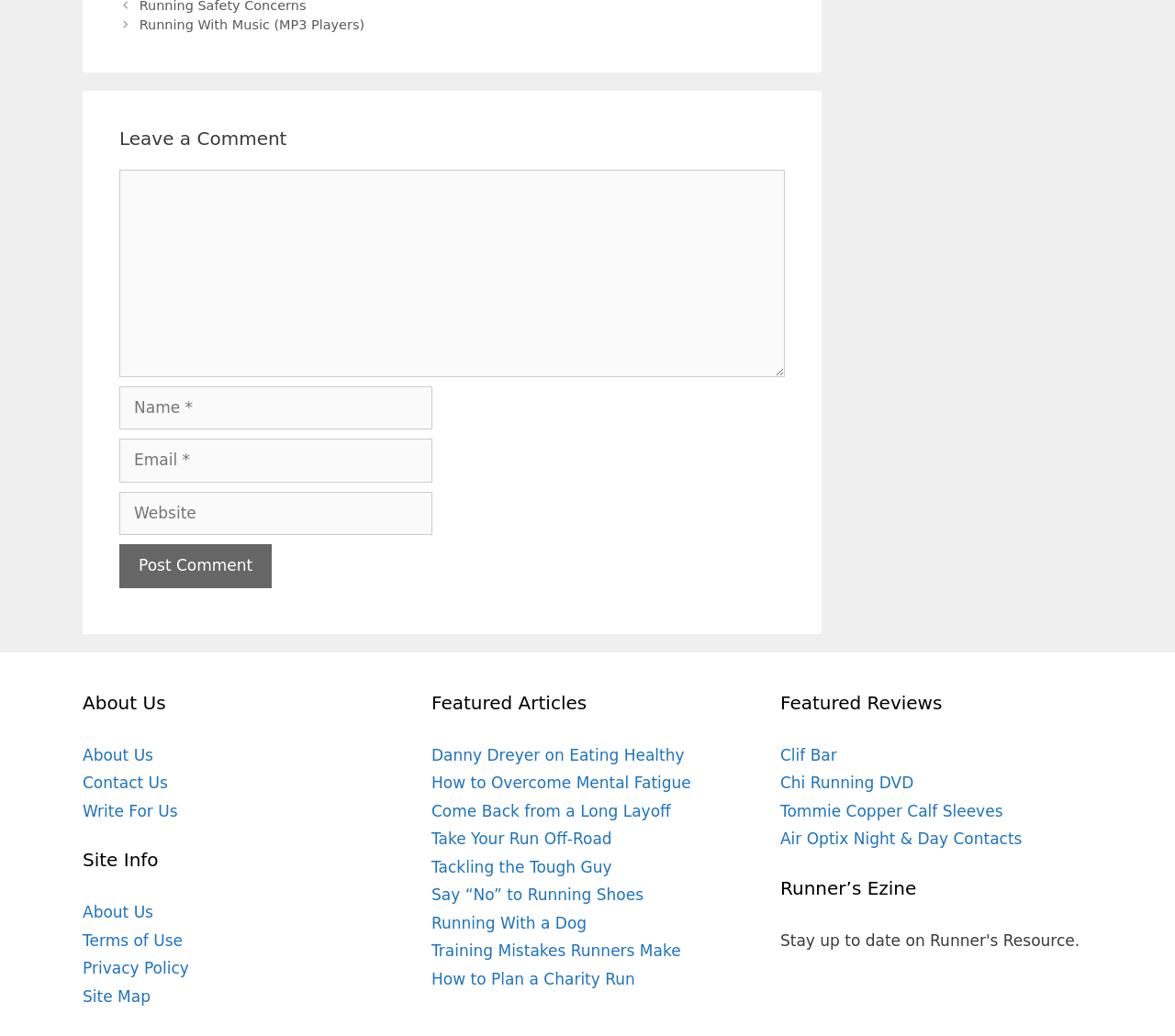What is the purpose of the 'Post Comment' button?
Using the visual information, answer the question in a single word or phrase.

Submit a comment